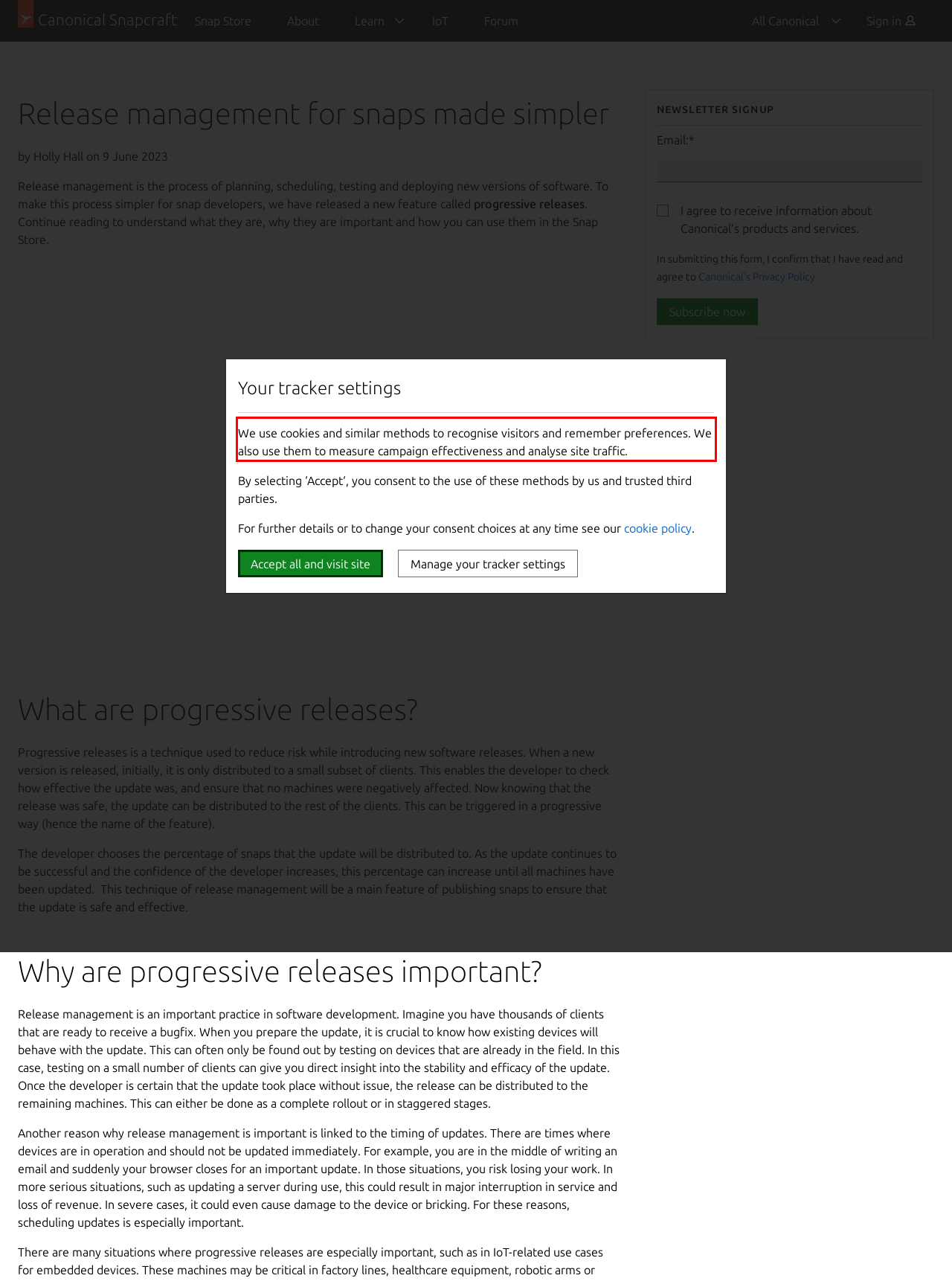Given a screenshot of a webpage with a red bounding box, please identify and retrieve the text inside the red rectangle.

We use cookies and similar methods to recognise visitors and remember preferences. We also use them to measure campaign effectiveness and analyse site traffic.